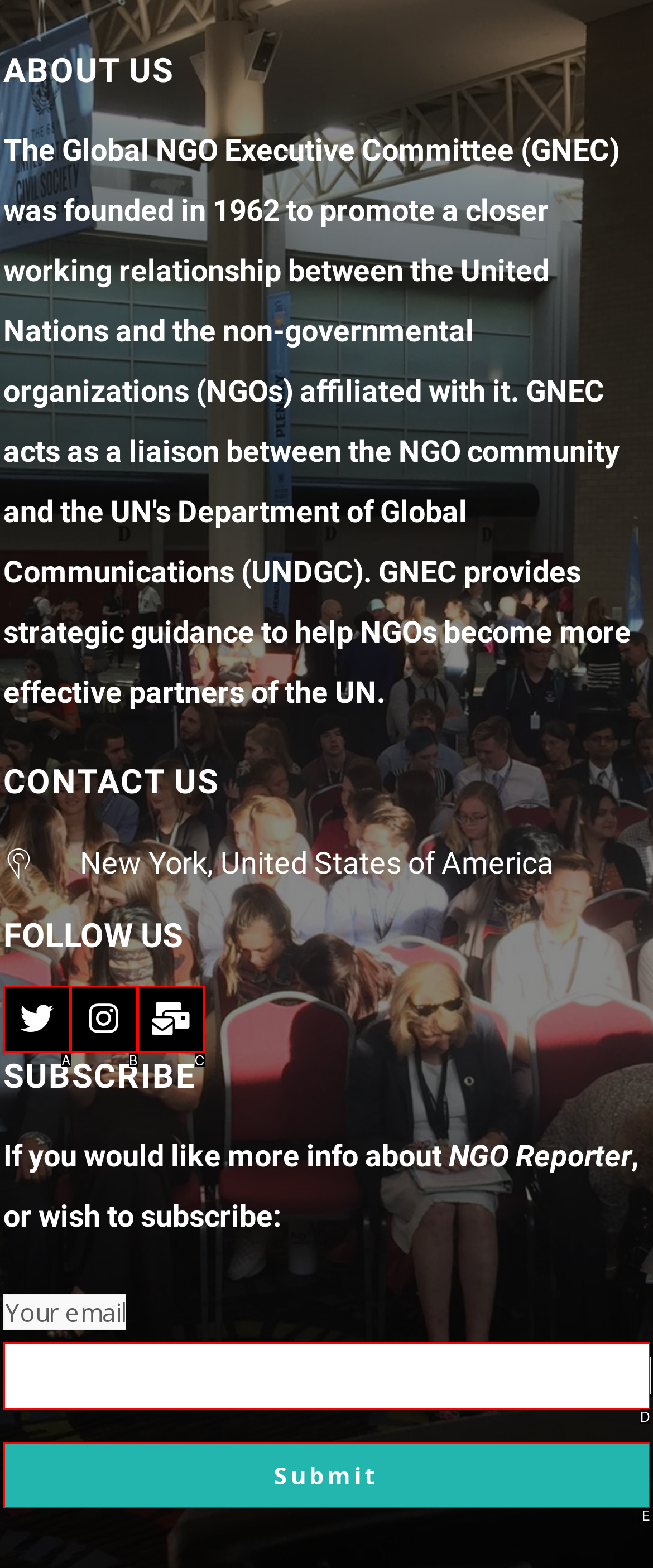Using the description: Twitter
Identify the letter of the corresponding UI element from the choices available.

A